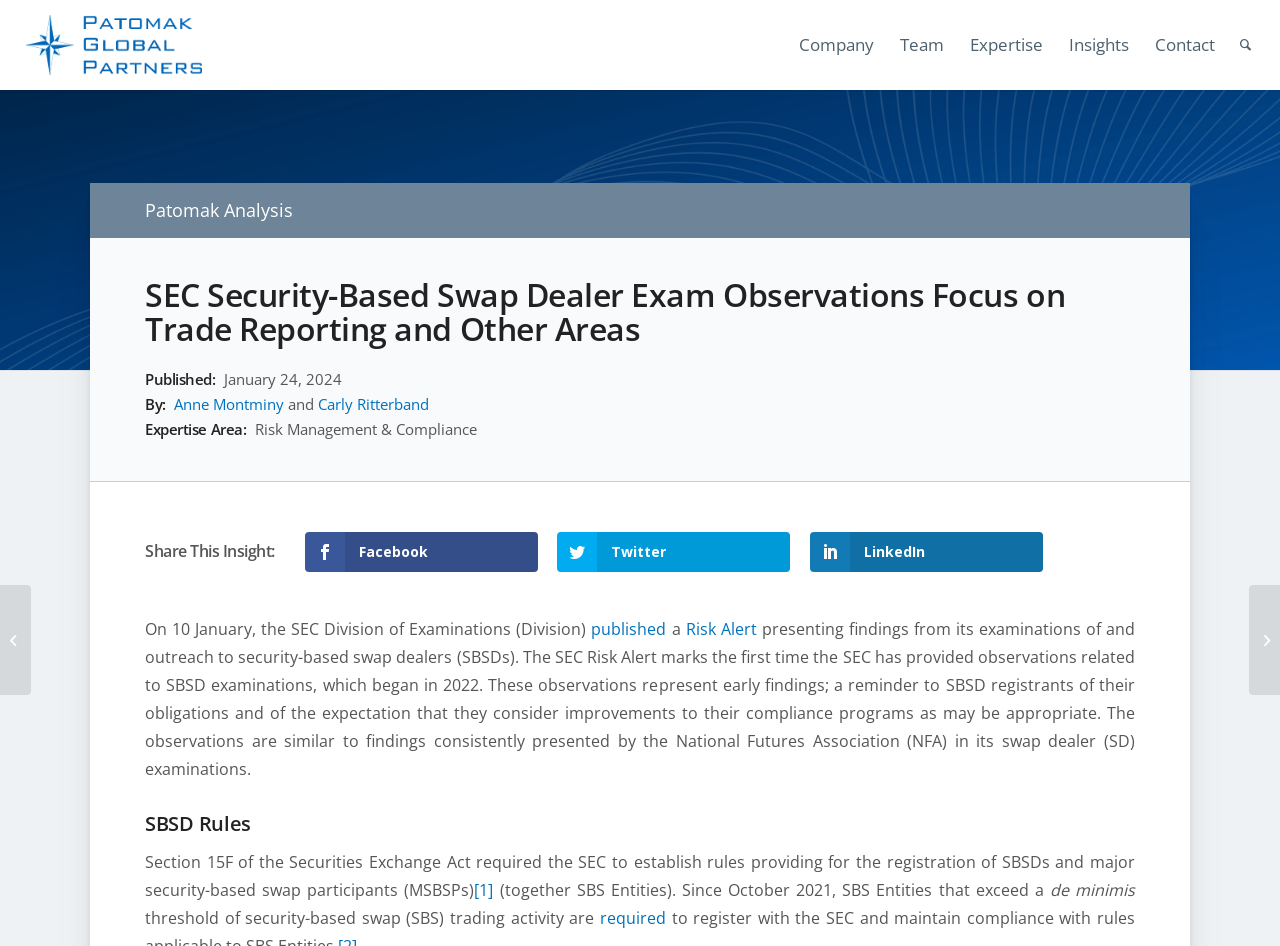Could you locate the bounding box coordinates for the section that should be clicked to accomplish this task: "Click on the company menu".

[0.604, 0.0, 0.683, 0.095]